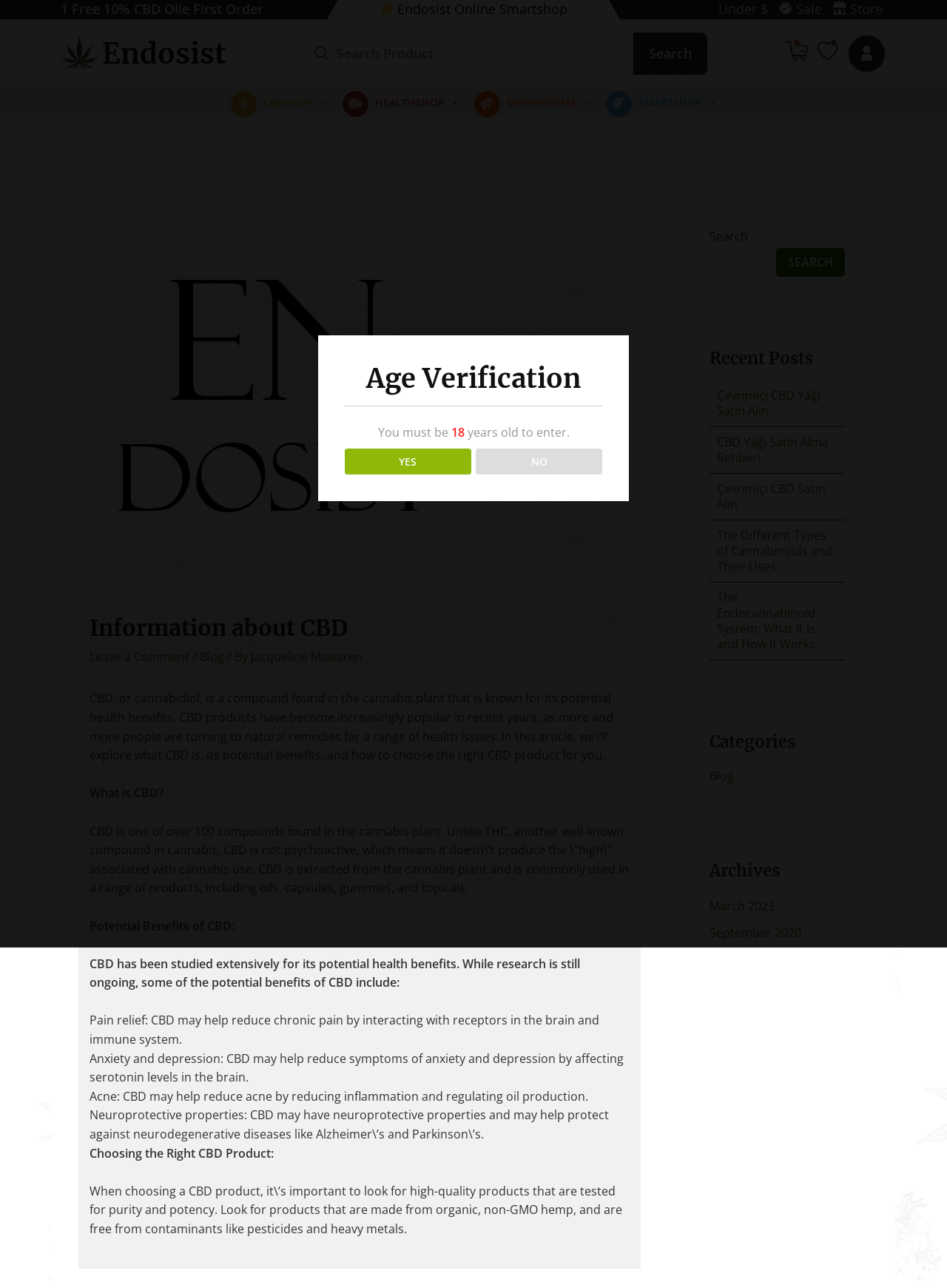Find the bounding box coordinates for the area that must be clicked to perform this action: "Read recent posts".

[0.749, 0.27, 0.892, 0.286]